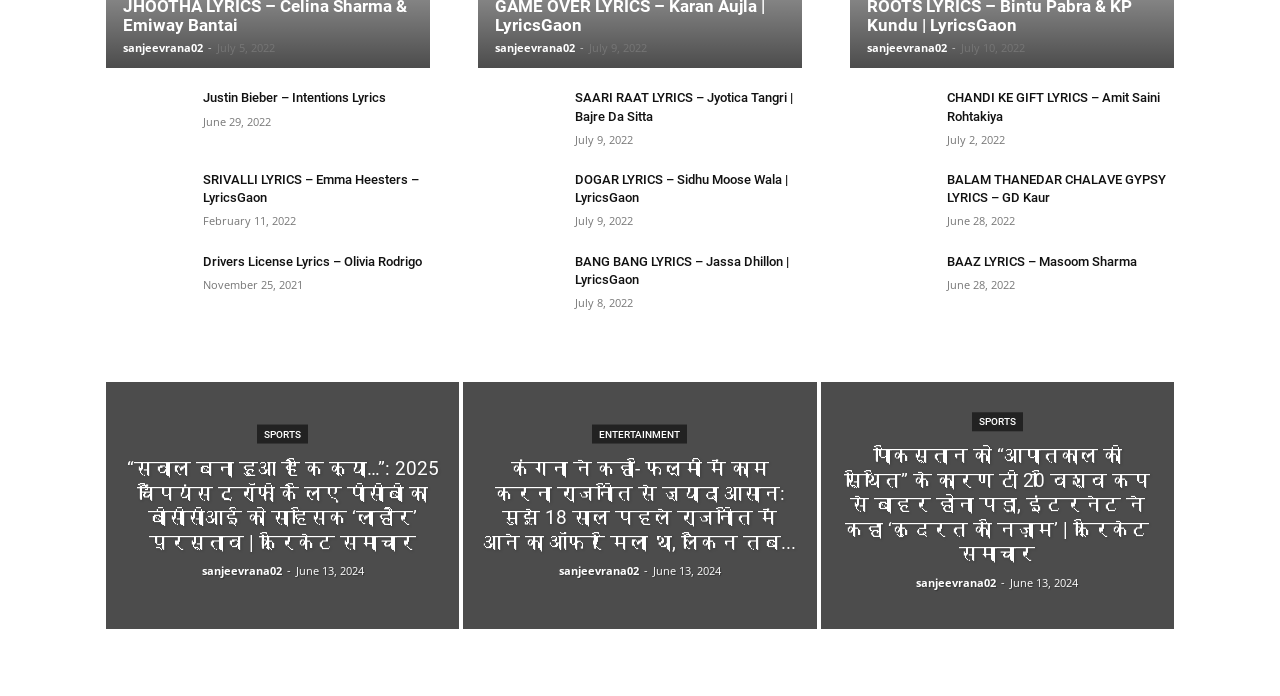Using the description "title="Justin Bieber – Intentions Lyrics"", locate and provide the bounding box of the UI element.

[0.083, 0.128, 0.146, 0.216]